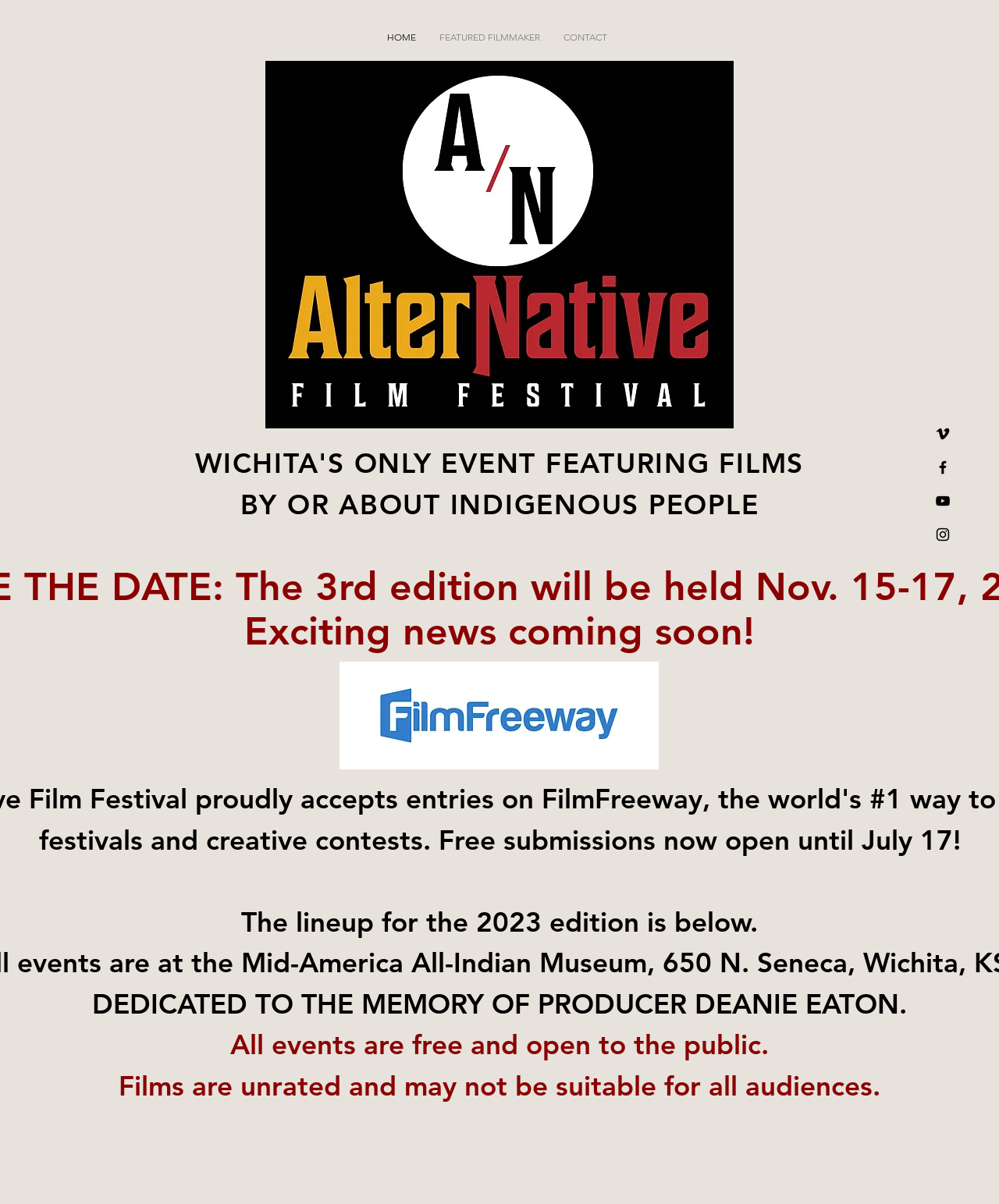Given the element description, predict the bounding box coordinates in the format (top-left x, top-left y, bottom-right x, bottom-right y). Make sure all values are between 0 and 1. Here is the element description: aria-label="Black Vimeo Icon"

[0.935, 0.353, 0.952, 0.367]